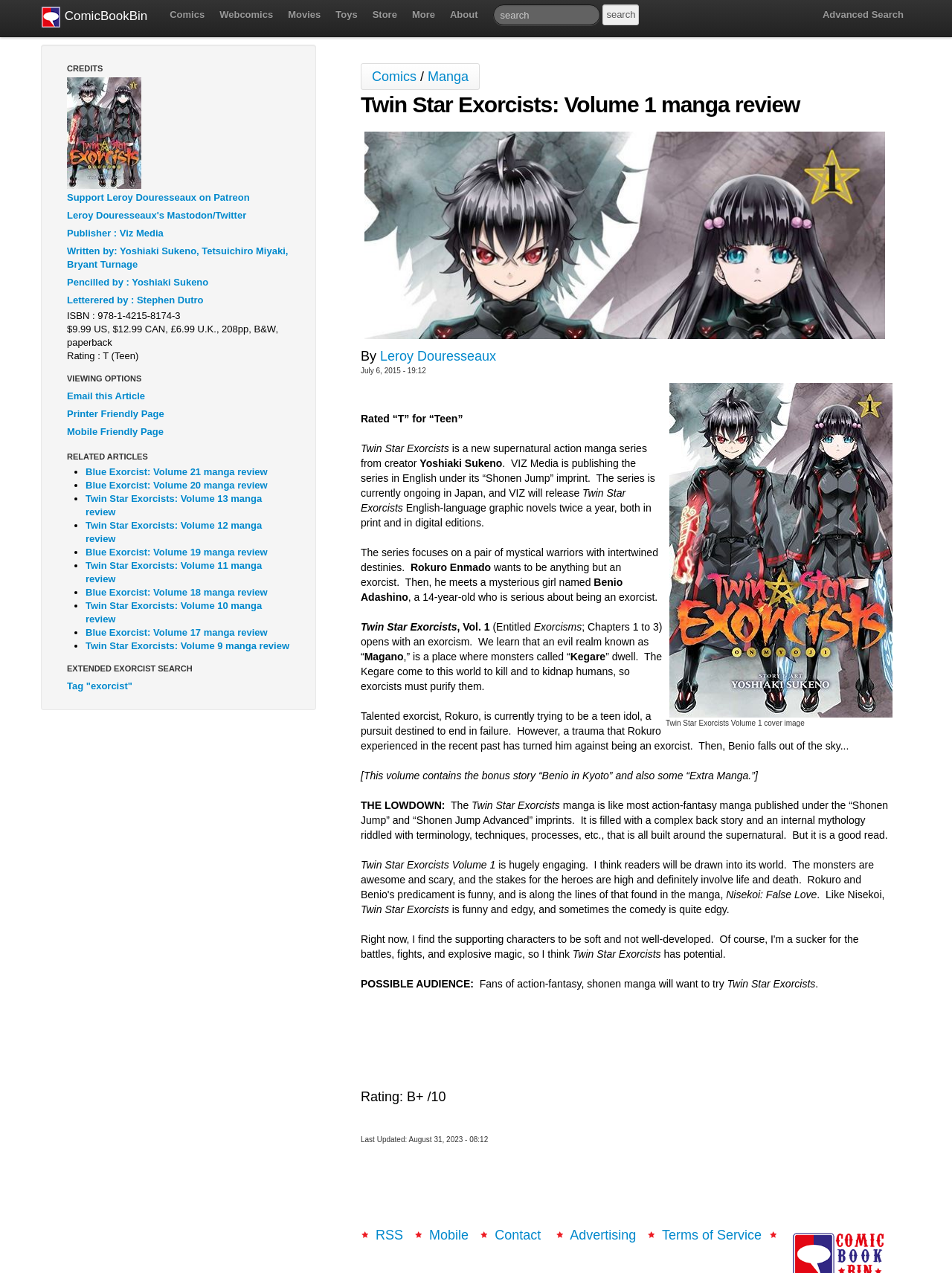Determine the bounding box coordinates of the area to click in order to meet this instruction: "Support Leroy Douresseaux on Patreon".

[0.059, 0.148, 0.316, 0.162]